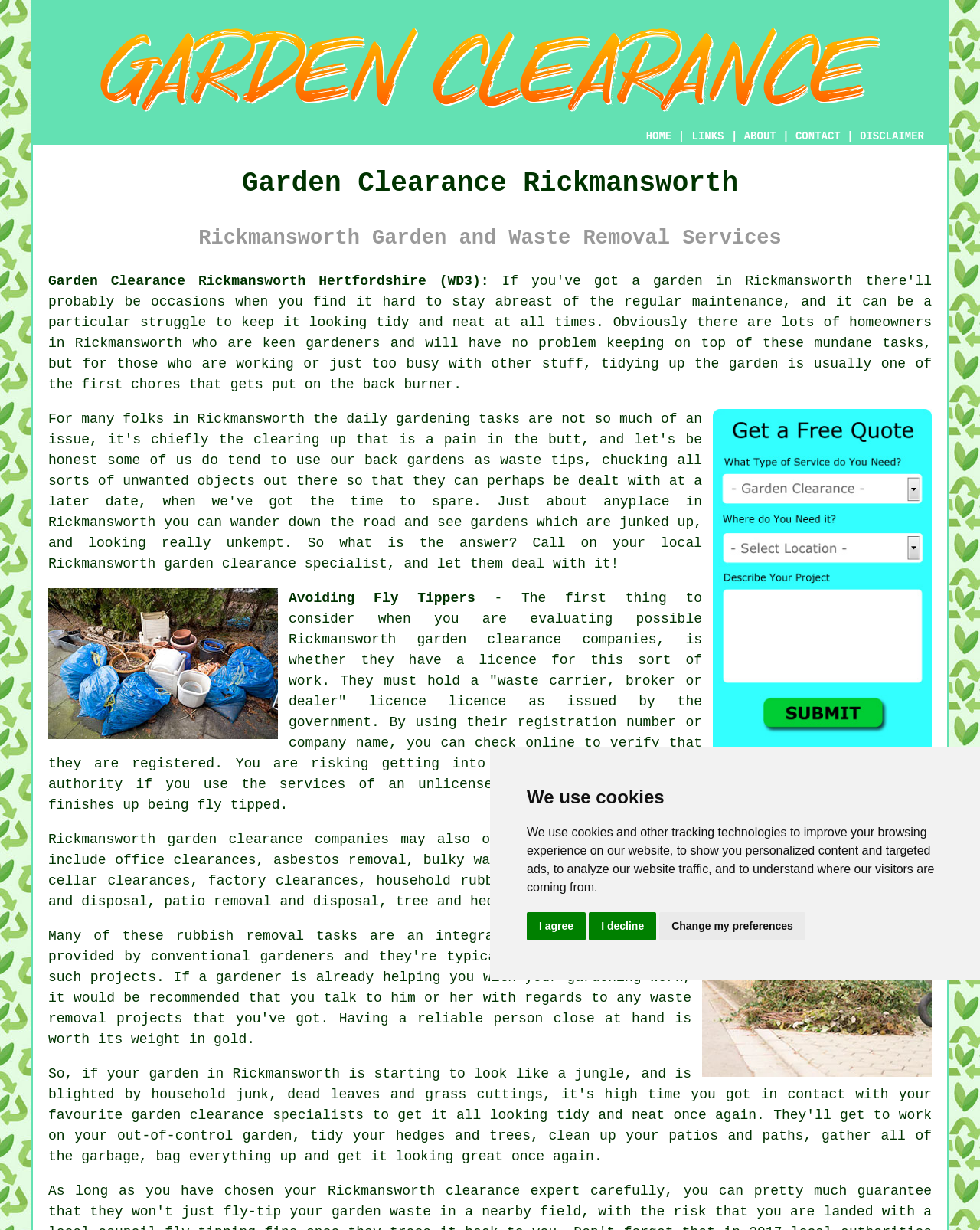Pinpoint the bounding box coordinates of the area that should be clicked to complete the following instruction: "Click the 'garden clearance' link". The coordinates must be given as four float numbers between 0 and 1, i.e., [left, top, right, bottom].

[0.666, 0.222, 0.717, 0.235]